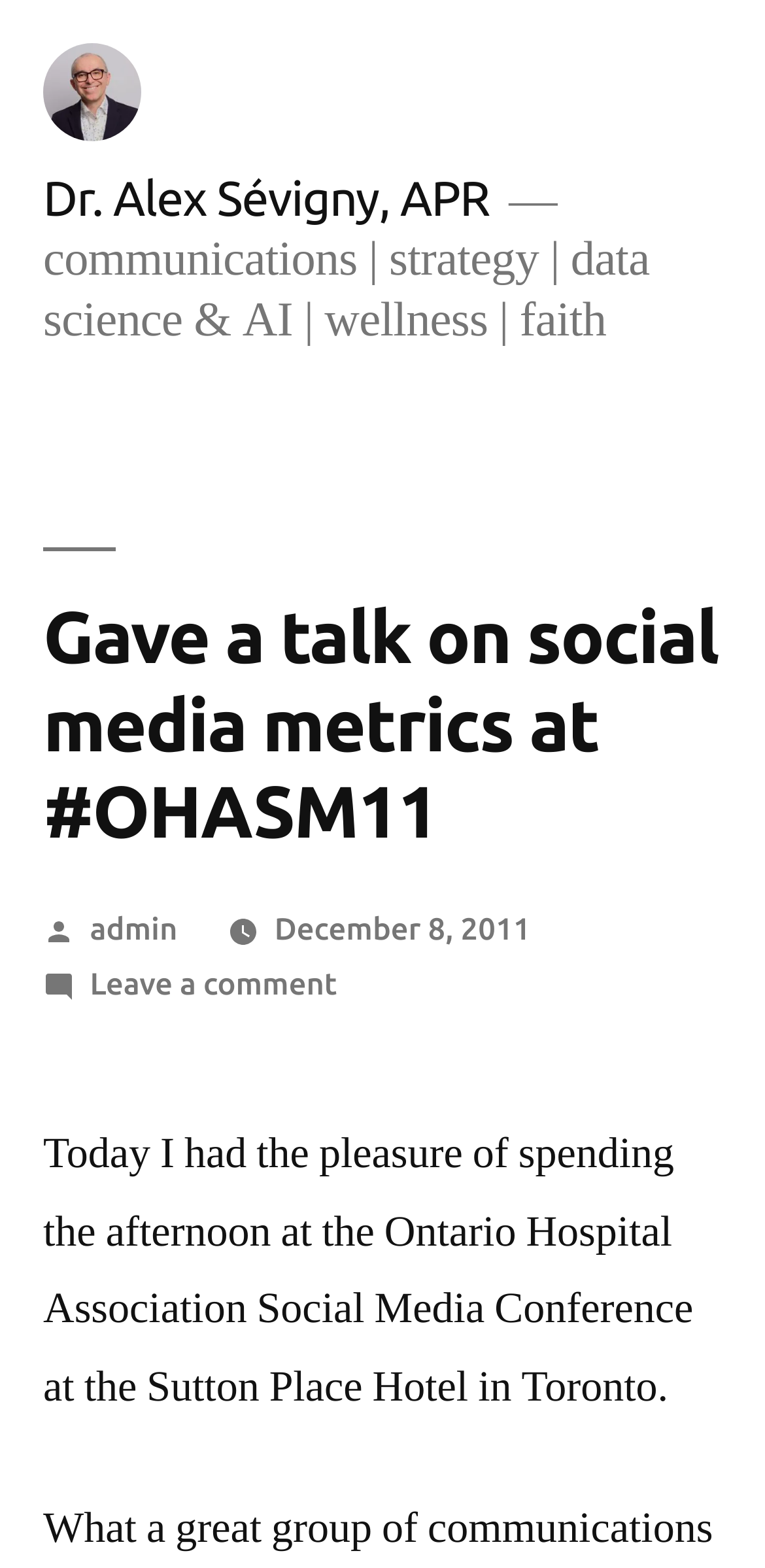What is the topic of the conference mentioned in the post?
Give a one-word or short phrase answer based on the image.

Social Media Conference